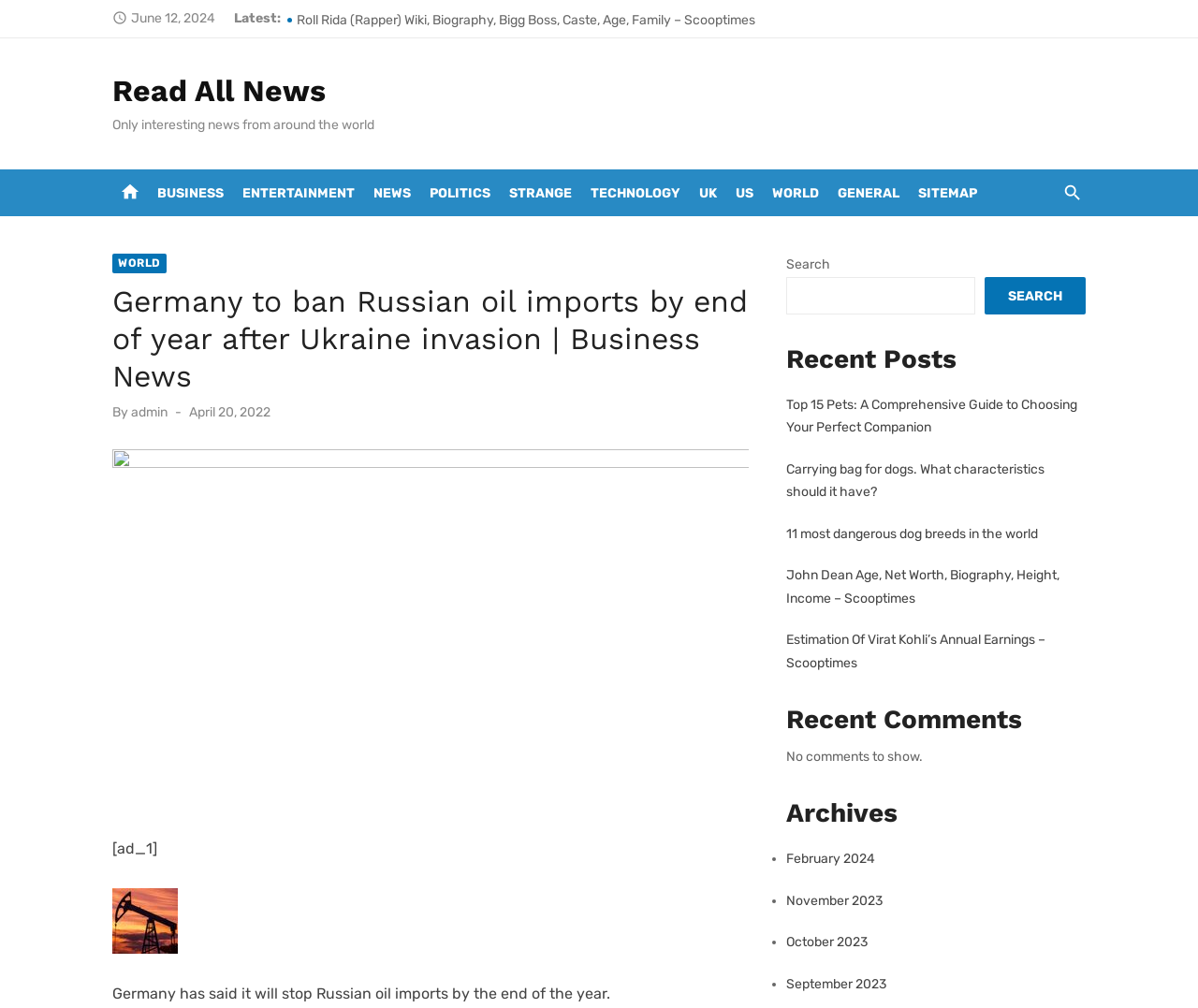Provide the bounding box coordinates of the UI element this sentence describes: "parent_node: SEARCH name="s"".

[0.656, 0.274, 0.814, 0.312]